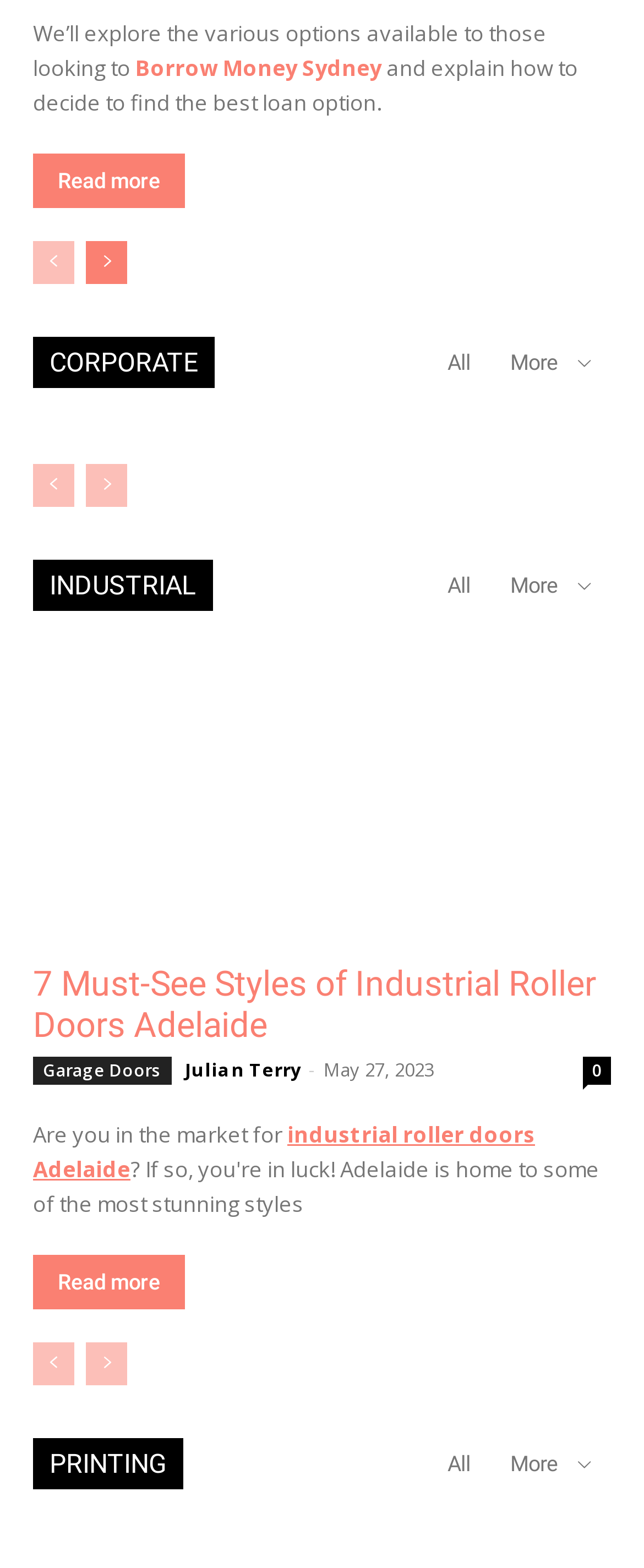Please locate the bounding box coordinates of the element that needs to be clicked to achieve the following instruction: "View industrial roller doors in Adelaide". The coordinates should be four float numbers between 0 and 1, i.e., [left, top, right, bottom].

[0.051, 0.417, 0.949, 0.601]